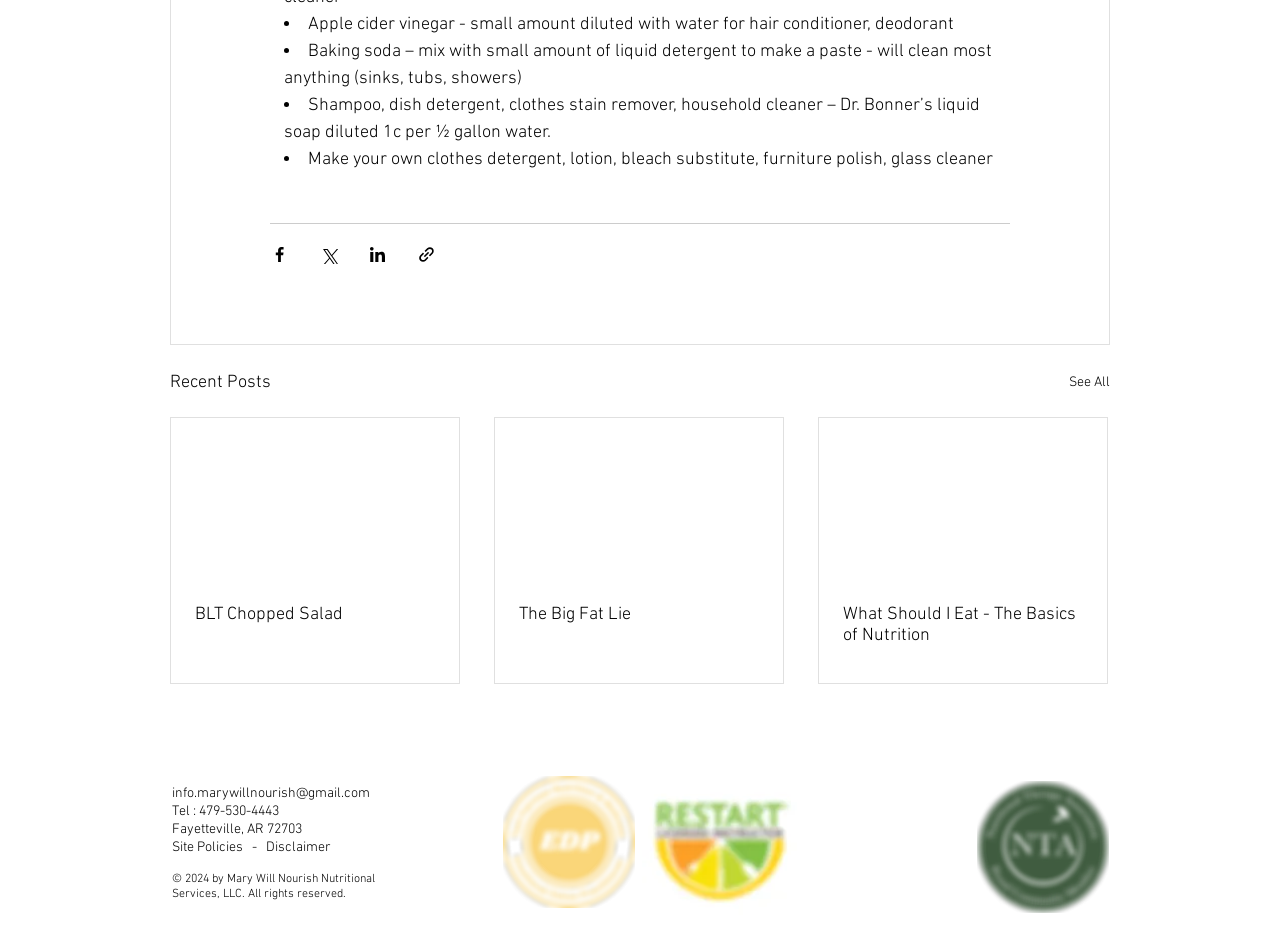Locate the UI element described as follows: "info.marywillnourish@gmail.com". Return the bounding box coordinates as four float numbers between 0 and 1 in the order [left, top, right, bottom].

[0.134, 0.842, 0.289, 0.861]